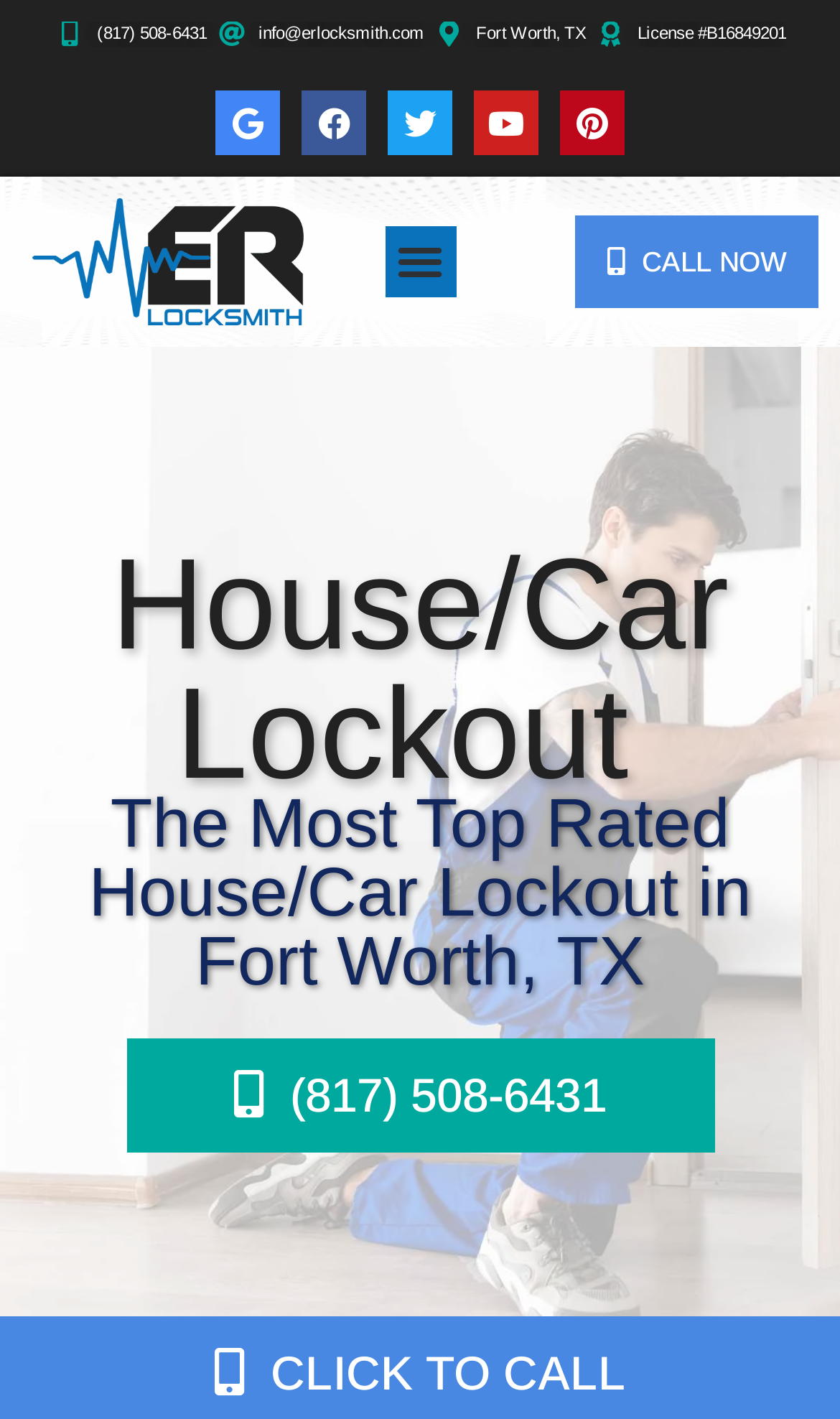Utilize the information from the image to answer the question in detail:
How many social media platforms are linked on the webpage?

I found the social media links by looking at the link elements on the webpage. There are five link elements with icons representing different social media platforms, namely Google, Facebook, Twitter, Youtube, and Pinterest.